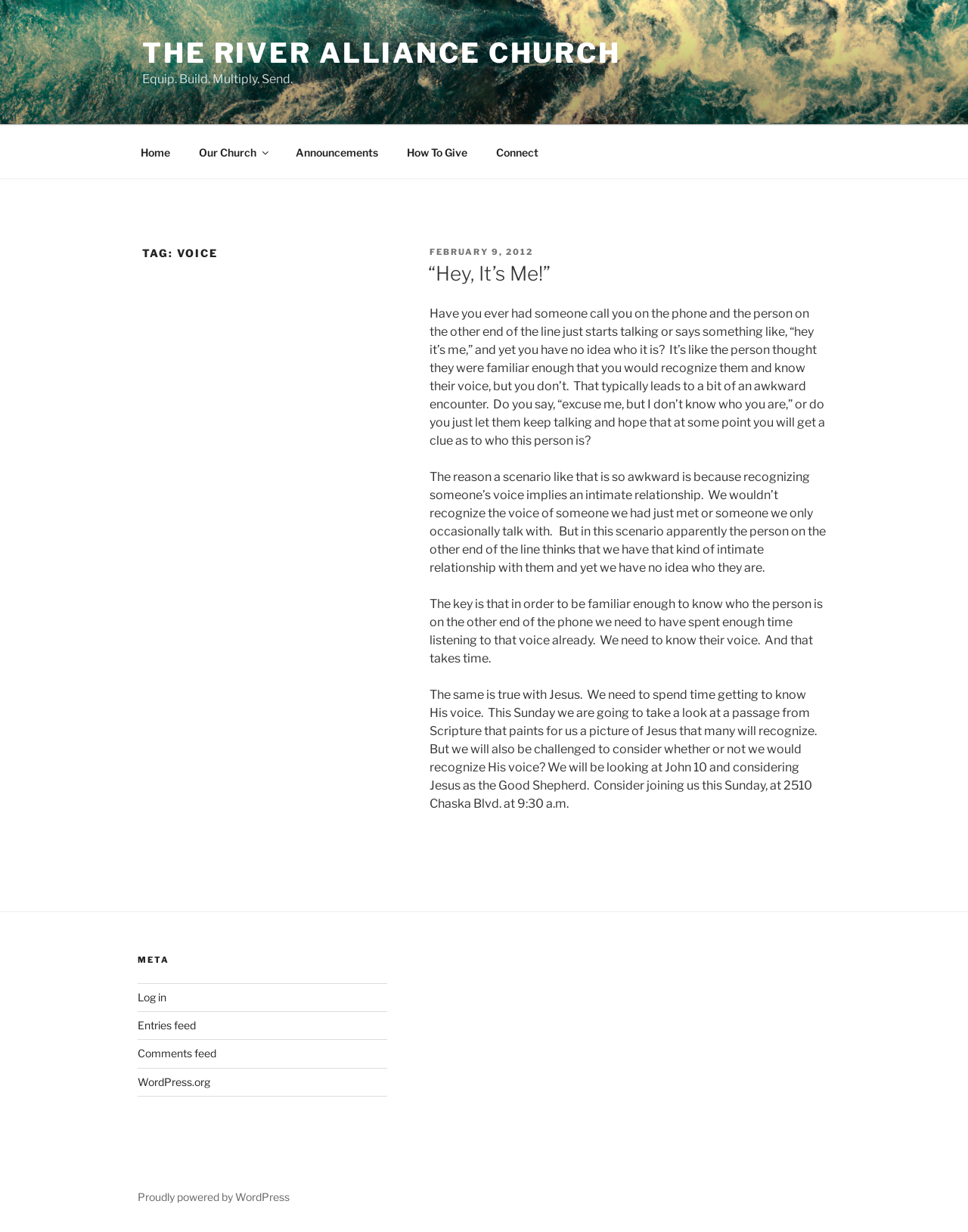Please identify the bounding box coordinates of the element on the webpage that should be clicked to follow this instruction: "Click on the 'Home' link". The bounding box coordinates should be given as four float numbers between 0 and 1, formatted as [left, top, right, bottom].

[0.131, 0.108, 0.189, 0.138]